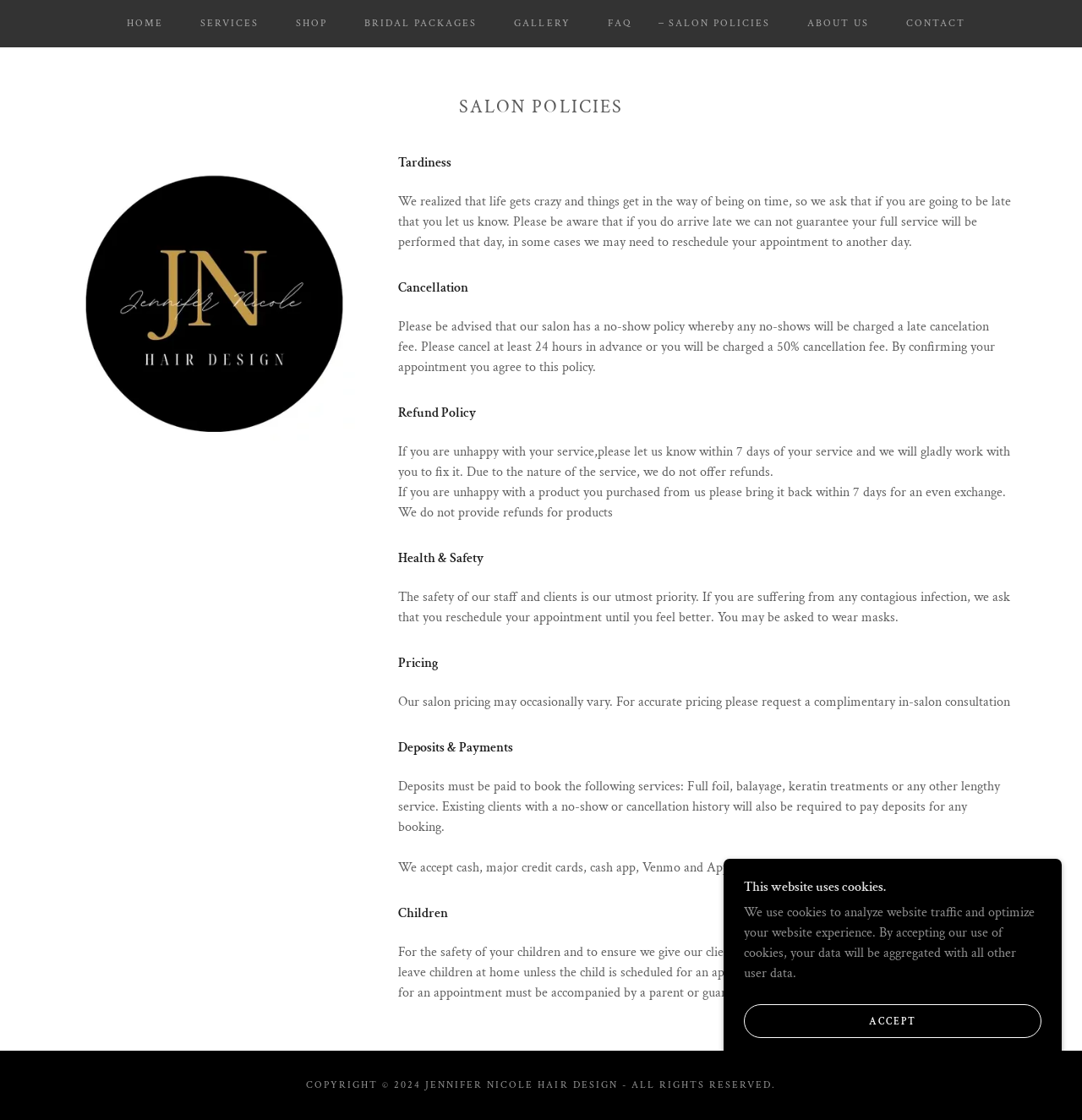Locate the bounding box coordinates of the clickable area to execute the instruction: "View SALON POLICIES". Provide the coordinates as four float numbers between 0 and 1, represented as [left, top, right, bottom].

[0.608, 0.012, 0.711, 0.03]